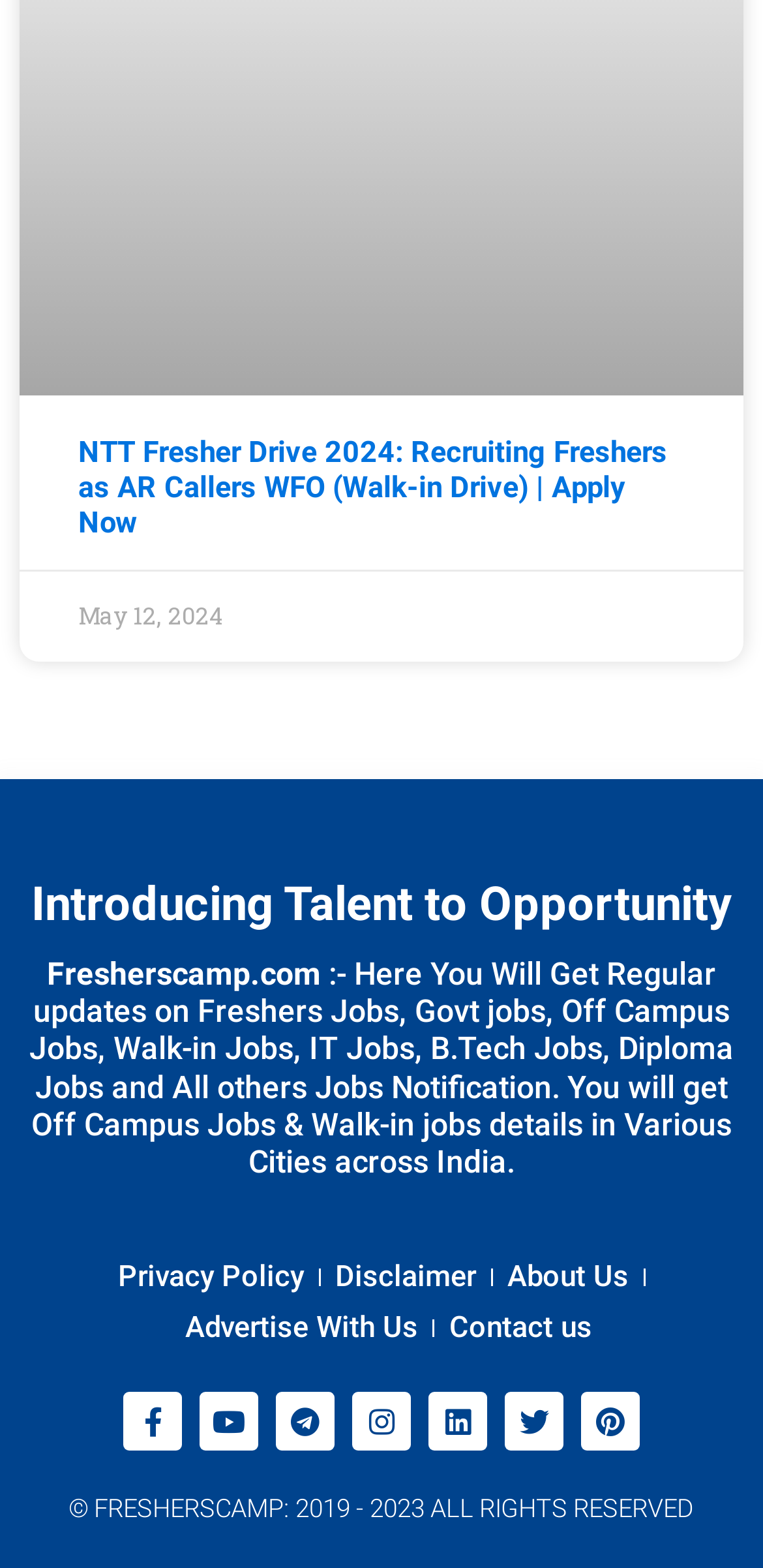What is the name of the website?
Using the image as a reference, give an elaborate response to the question.

The name of the website is obtained from the image element with the text 'fresherscamp' located at the top of the webpage, which is likely to be the logo of the website.